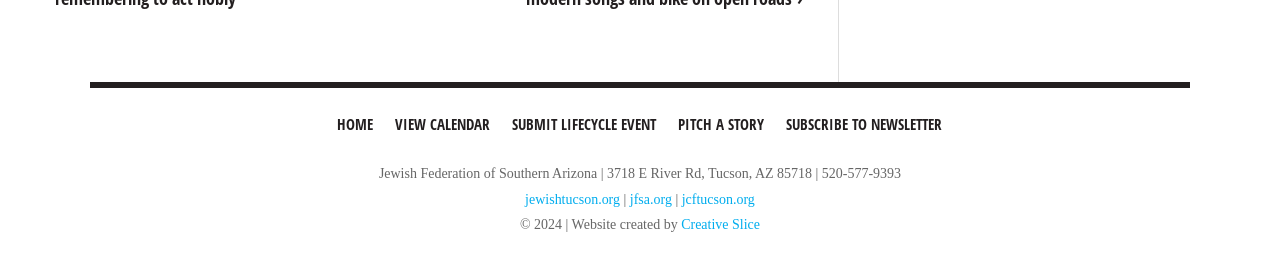What is the domain of the first link in the bottom section?
Answer the question in as much detail as possible.

I looked at the link elements in the bottom section and found the first one with the text 'jewishtucson.org'.